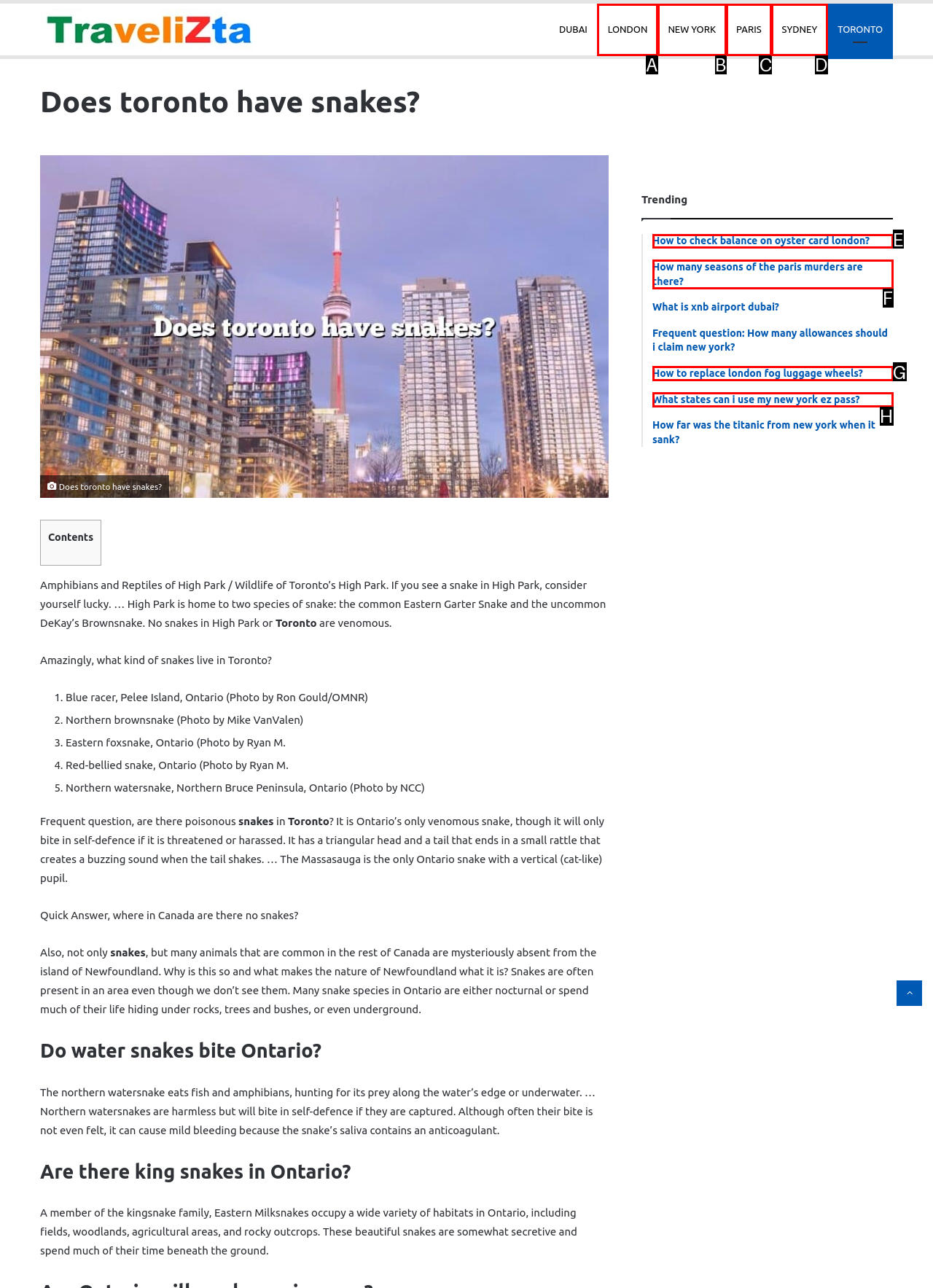Given the description: title="Instagram", identify the HTML element that corresponds to it. Respond with the letter of the correct option.

None